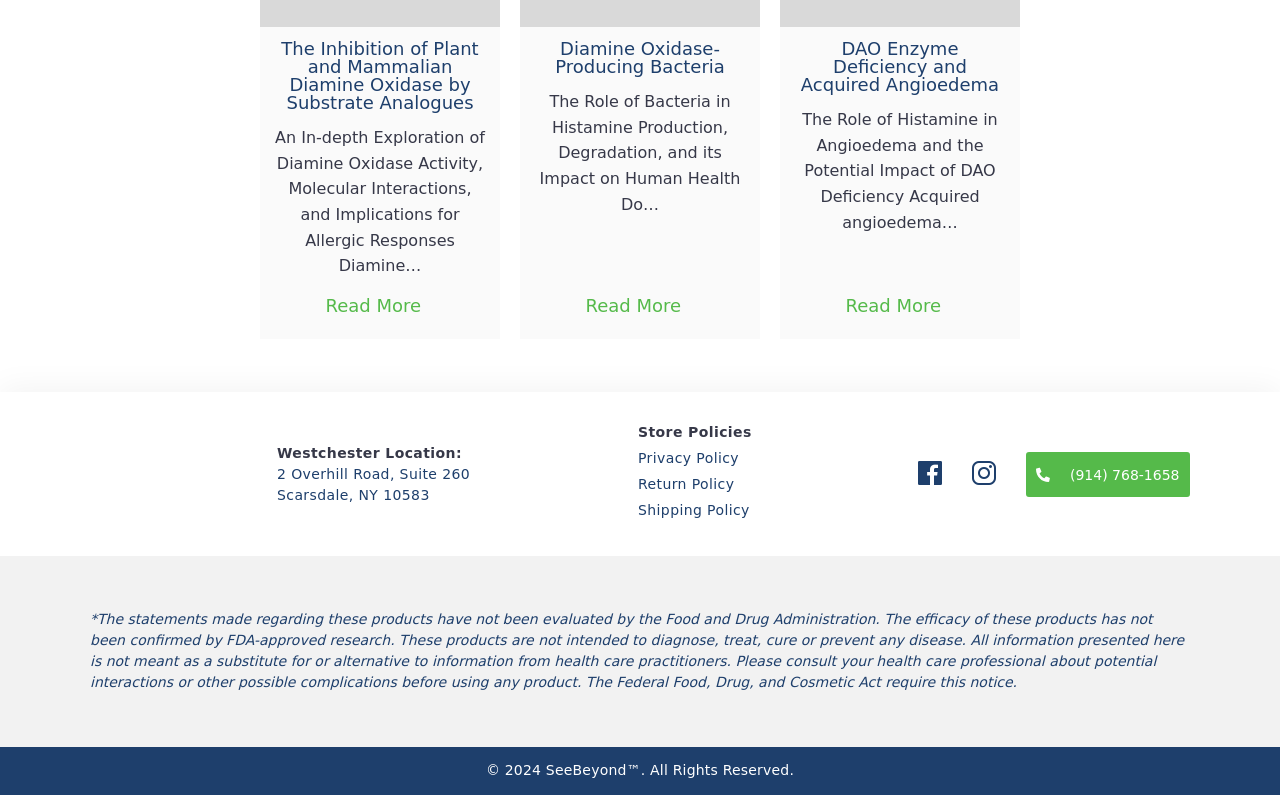Utilize the details in the image to give a detailed response to the question: What is the disclaimer about the products?

The webpage has a disclaimer that states 'The statements made regarding these products have not been evaluated by the Food and Drug Administration', which indicates that the products have not been evaluated by the FDA.